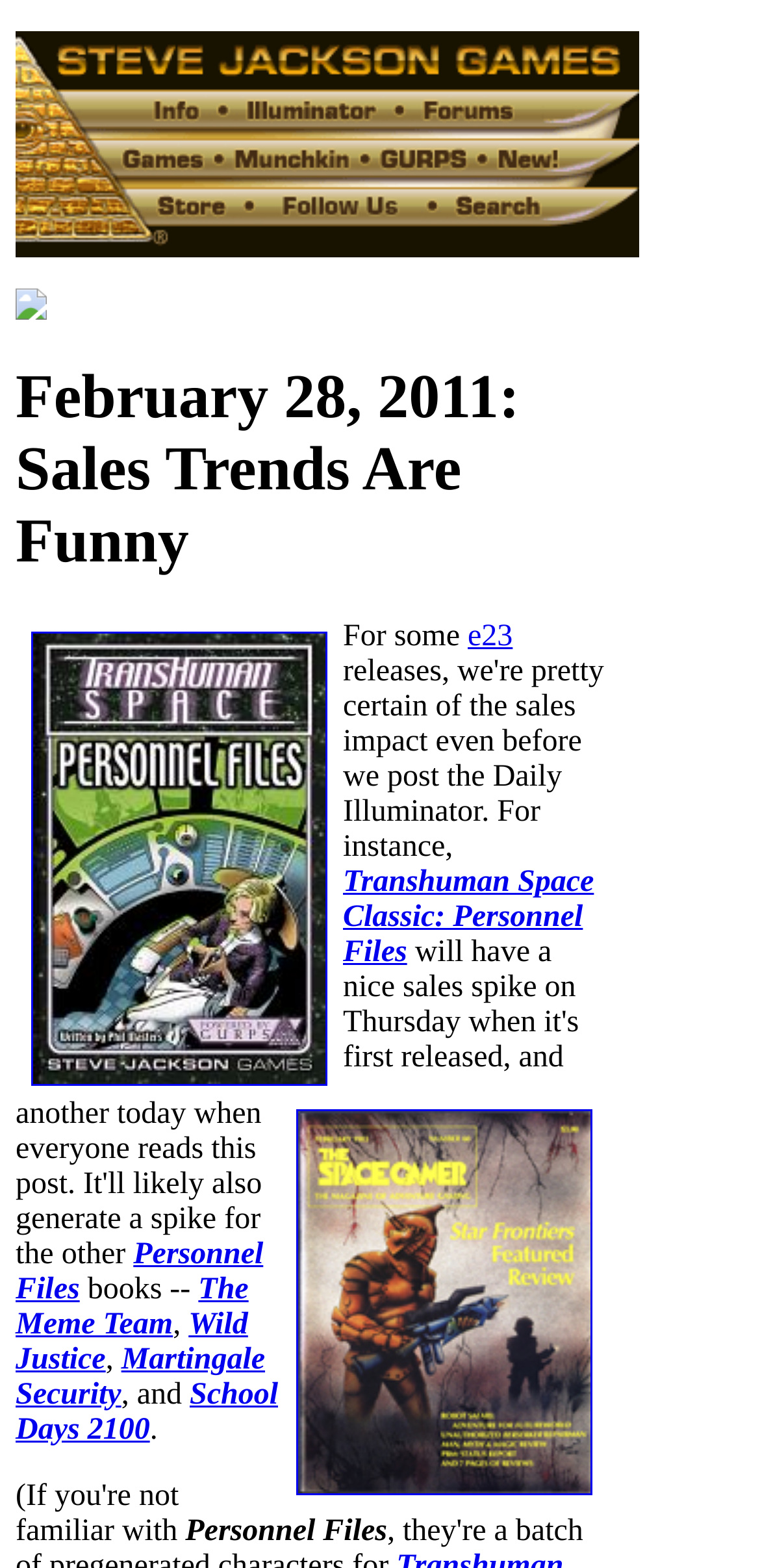How many images are on the webpage?
Provide a concise answer using a single word or phrase based on the image.

3